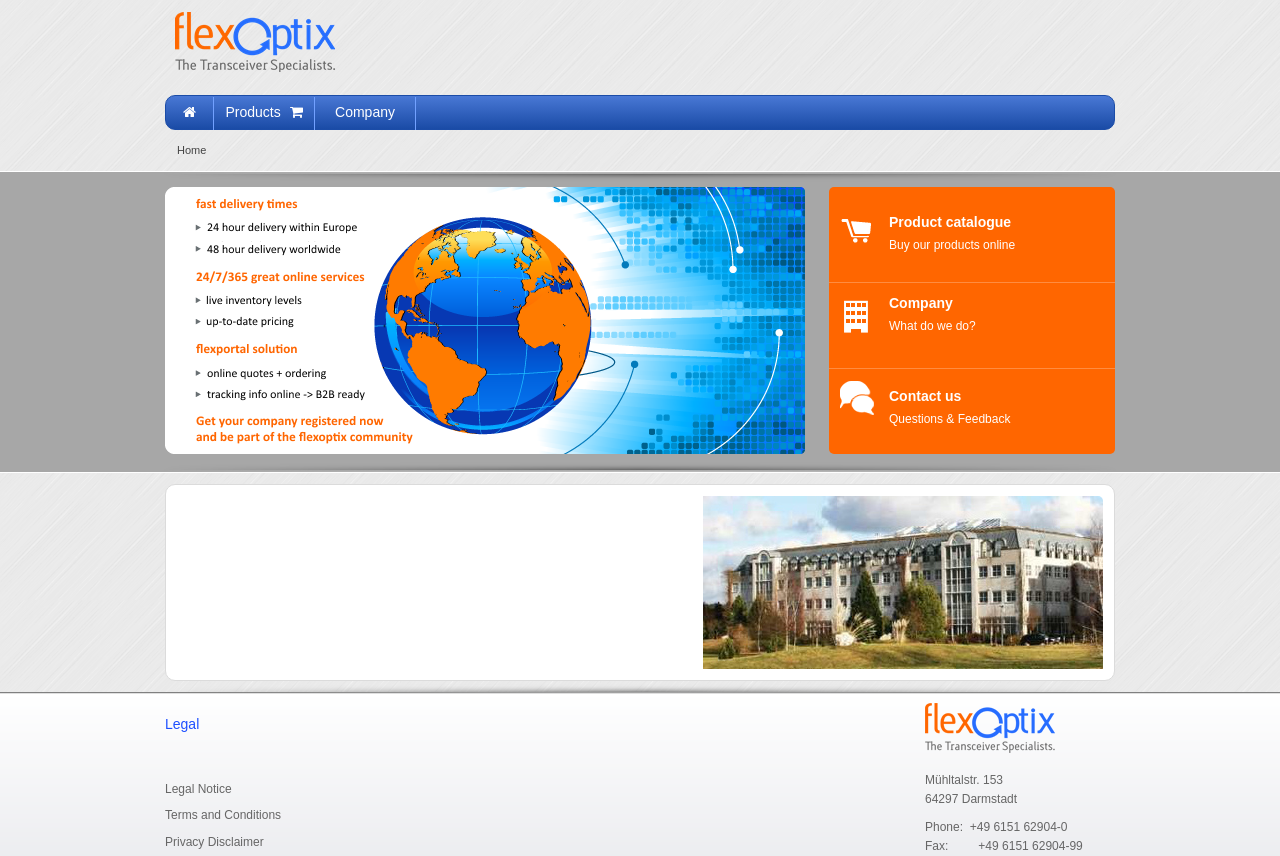Using the provided element description "Terms and Conditions", determine the bounding box coordinates of the UI element.

[0.129, 0.944, 0.22, 0.961]